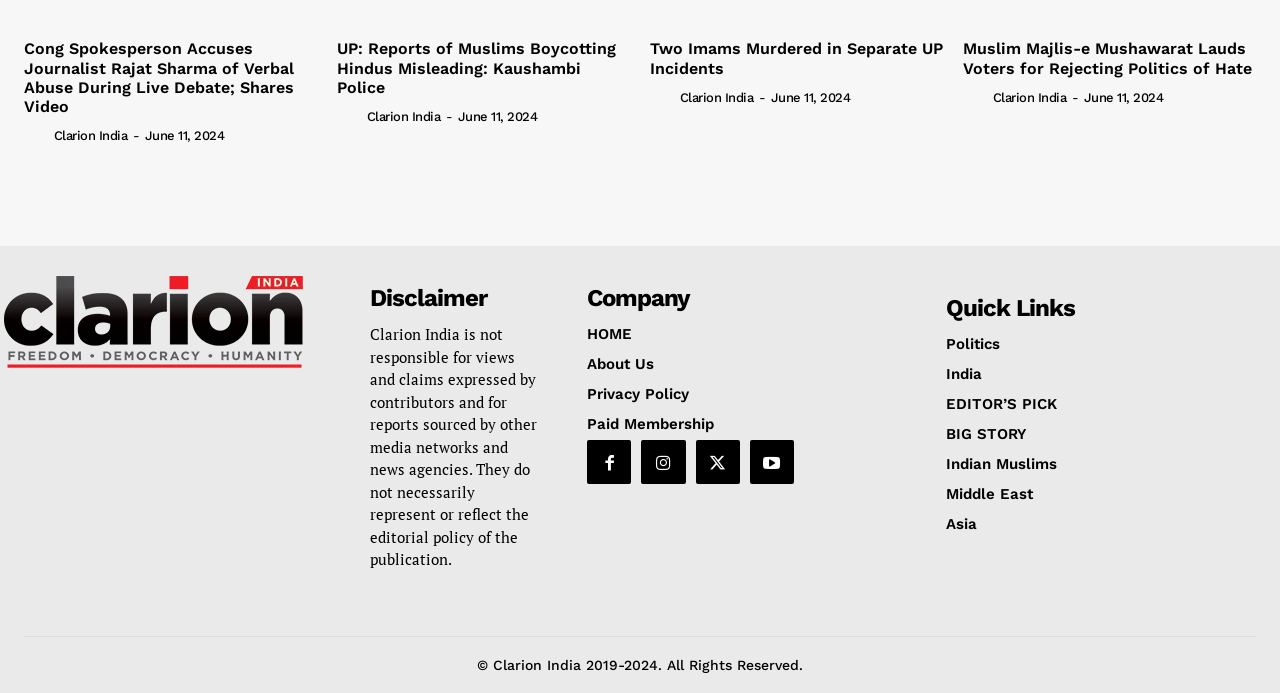Provide a brief response to the question below using one word or phrase:
What is the name of the publication?

Clarion India